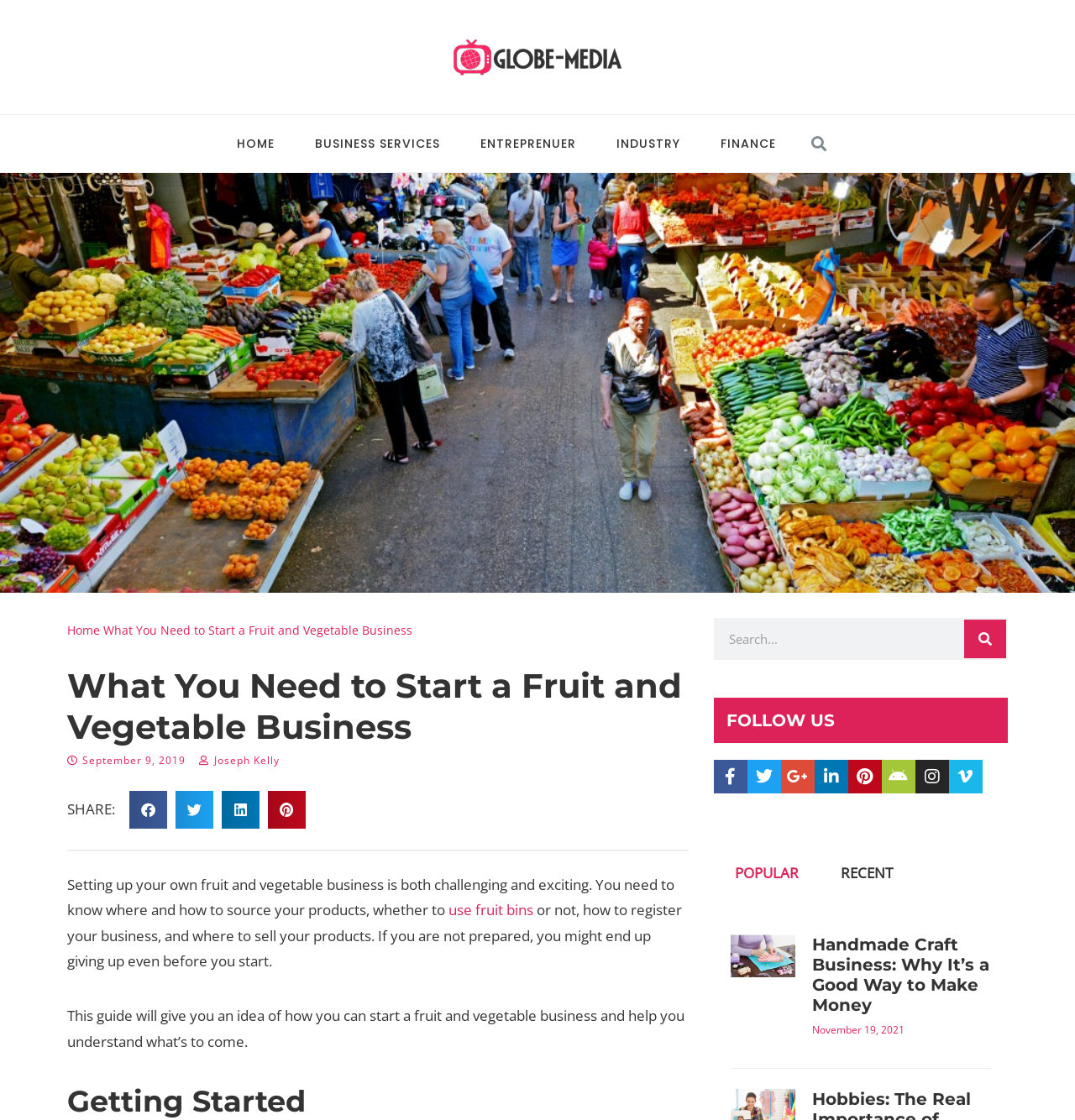Using the provided element description: "aria-label="Share on facebook"", identify the bounding box coordinates. The coordinates should be four floats between 0 and 1 in the order [left, top, right, bottom].

[0.12, 0.706, 0.155, 0.74]